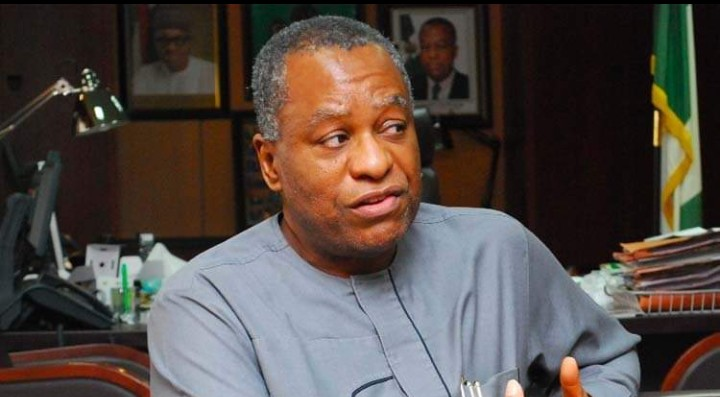Summarize the image with a detailed caption.

The image features Nigeria's Minister of Foreign Affairs, Geoffrey Onyema, engaged in a thoughtful discussion. He is dressed in a traditional gray attire and appears to be articulating important points while gesturing with his hands. The background includes a well-organized office with documents stacked on the table and framed photographs of notable figures, hinting at a professional environment. Onyema's expression conveys a sense of concern and determination, likely relating to the ongoing issues regarding Nigerians abroad amid the Ukraine crisis. This visual captures the essence of his role in addressing the challenges faced by citizens in conflict zones.